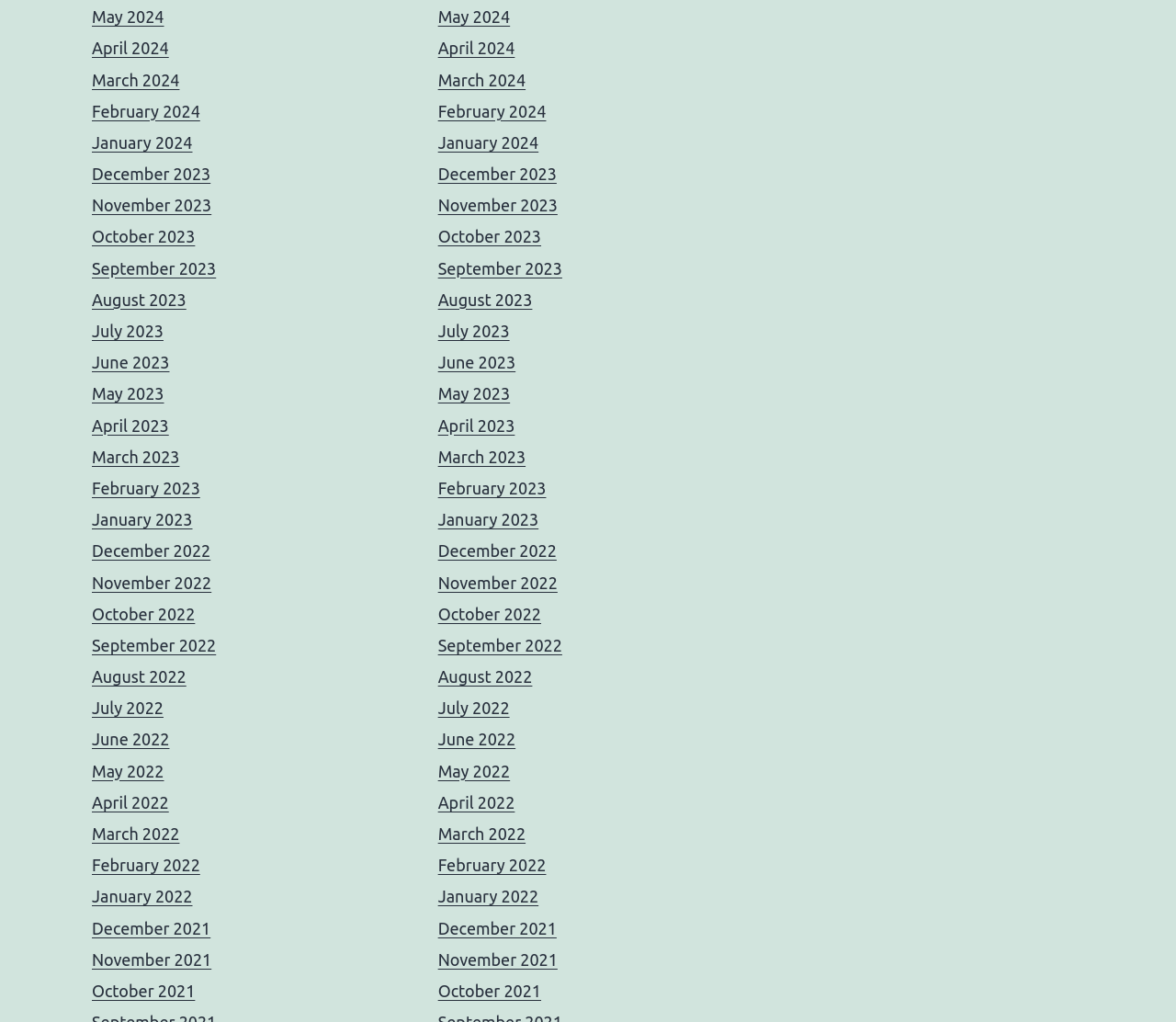How many months are listed in total?
With the help of the image, please provide a detailed response to the question.

I counted the number of links on the webpage, and there are 36 links, each representing a month from December 2021 to May 2024.